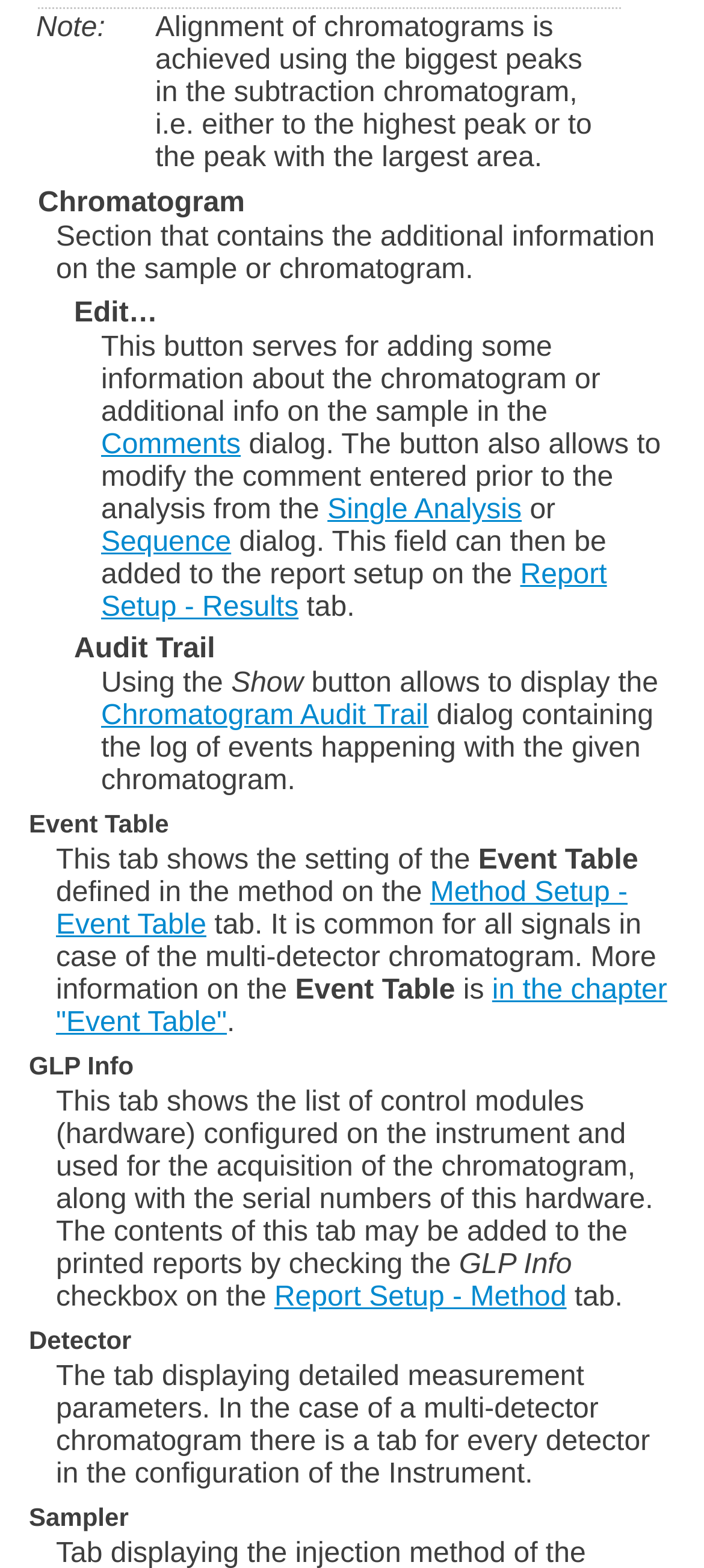What is displayed in the 'Detector' tab?
Look at the image and respond with a one-word or short phrase answer.

Measurement parameters